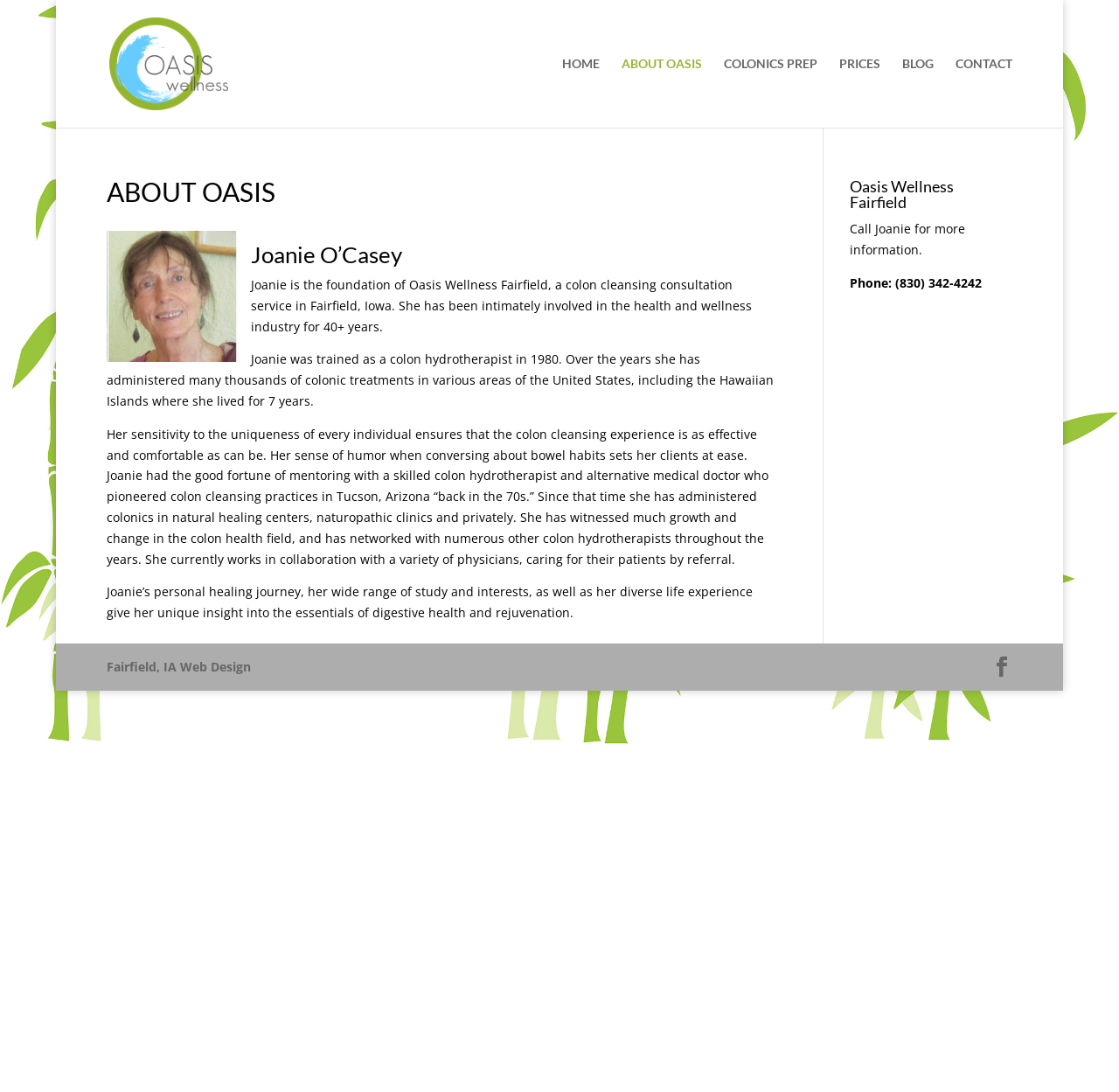Please identify the bounding box coordinates of the area I need to click to accomplish the following instruction: "Visit the 'CONTACT' page".

[0.854, 0.053, 0.905, 0.117]